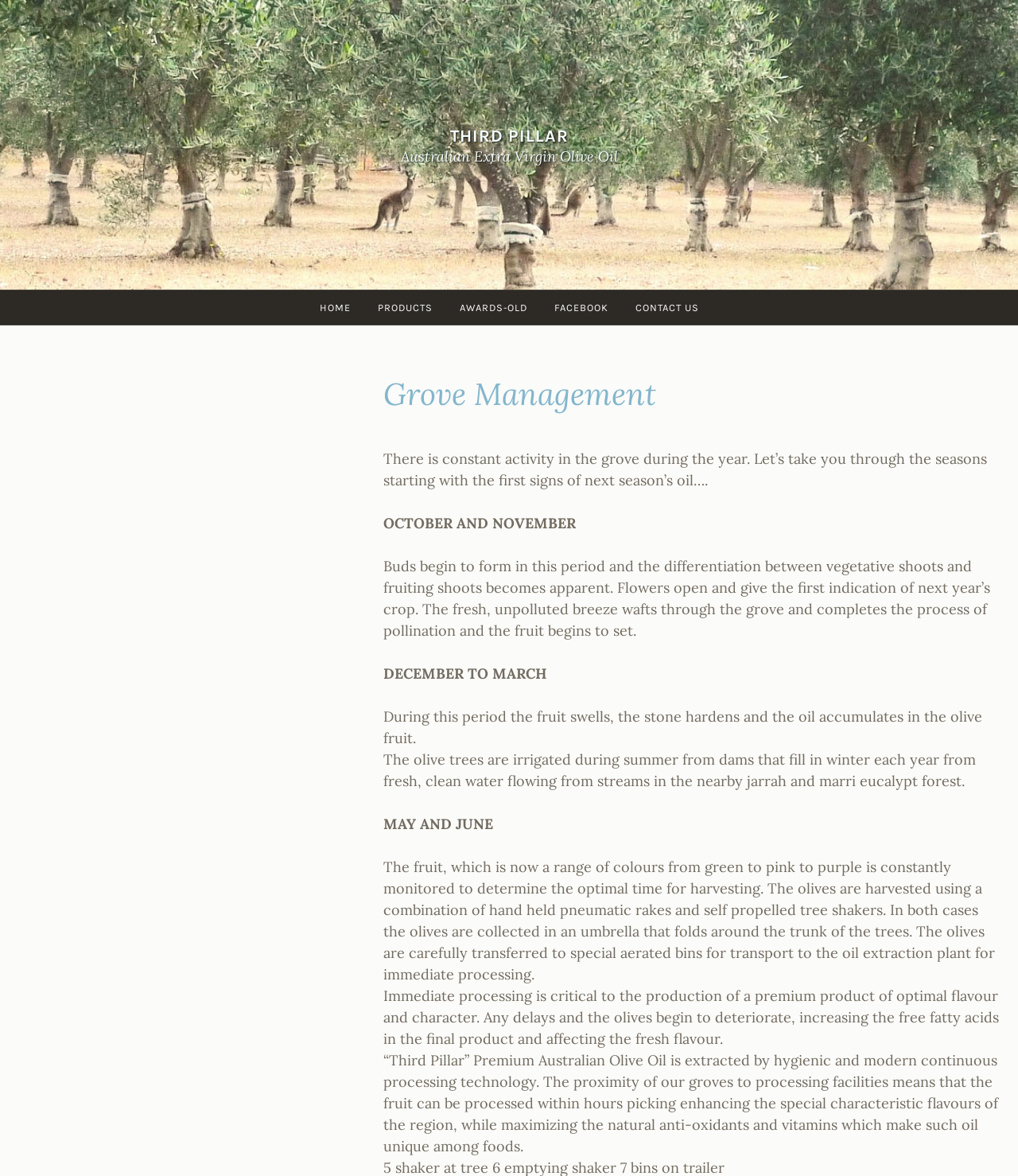What is the process of pollination in the grove?
Please elaborate on the answer to the question with detailed information.

According to the text, 'The fresh, unpolluted breeze wafts through the grove and completes the process of pollination and the fruit begins to set.'